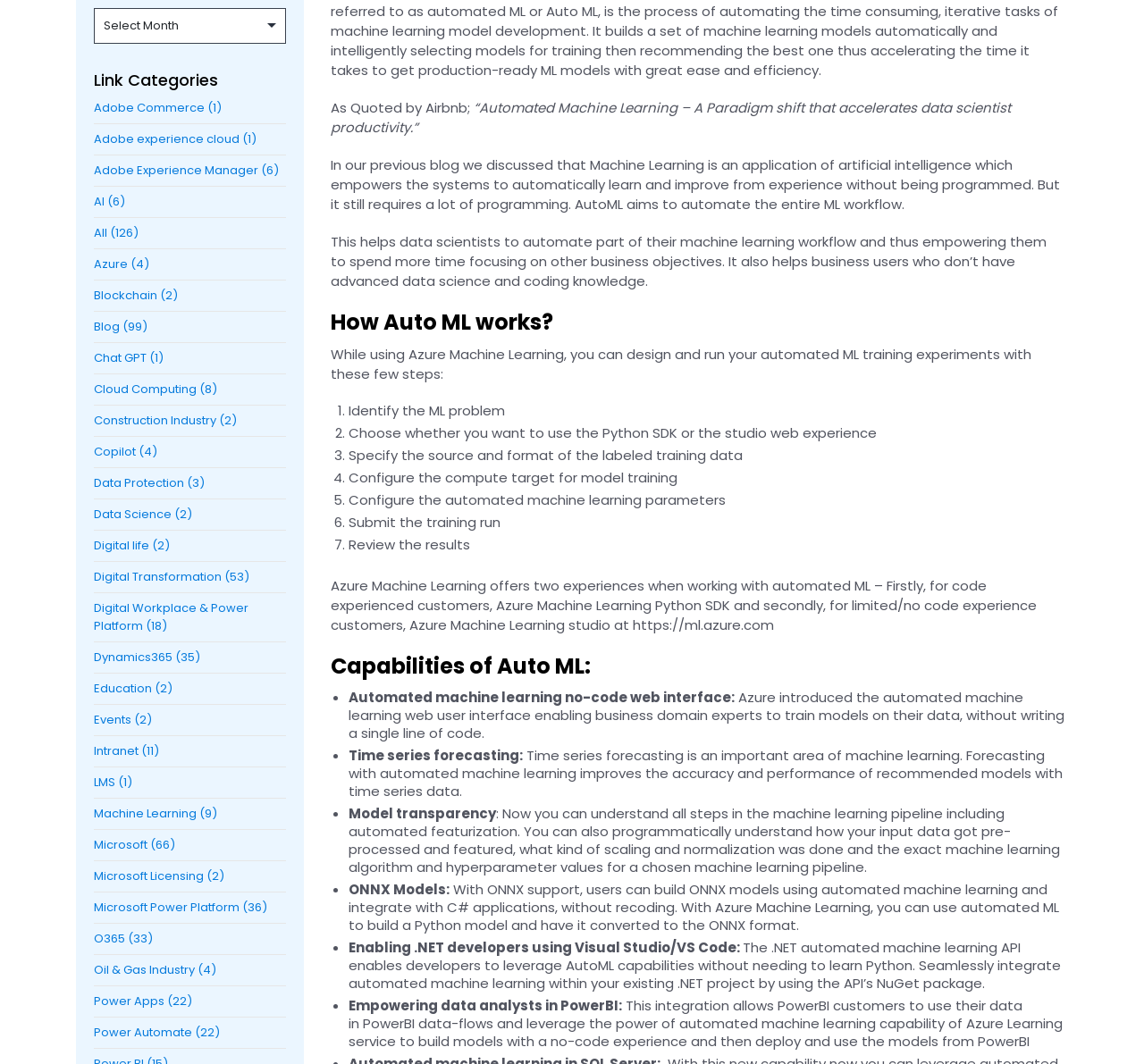Predict the bounding box of the UI element based on this description: "Oil & Gas Industry".

[0.082, 0.903, 0.17, 0.919]